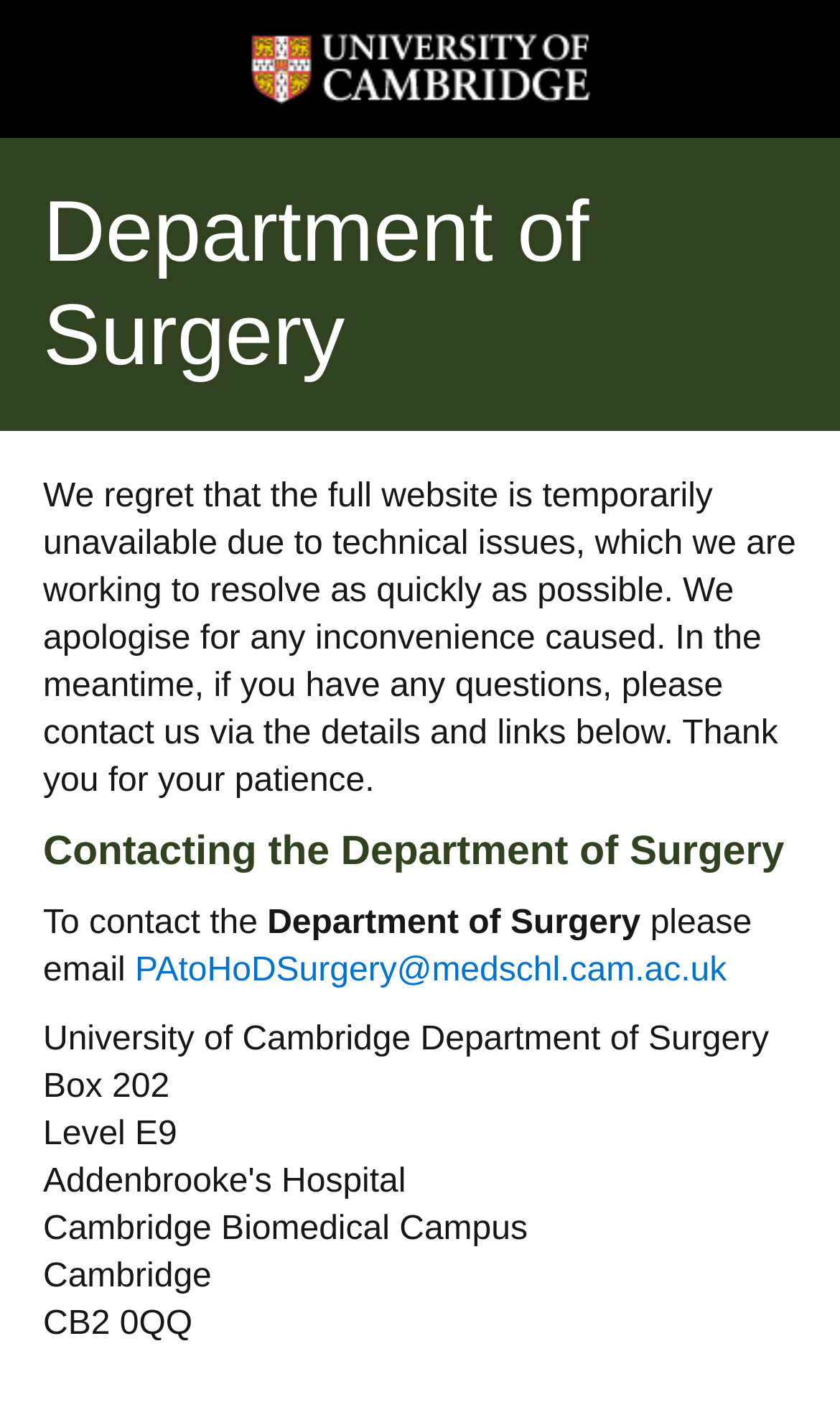What is the location of the Department of Surgery?
Answer the question with as much detail as you can, using the image as a reference.

The Department of Surgery is located at the Cambridge Biomedical Campus, as indicated by their postal address, which includes the campus name and a specific building and room number.